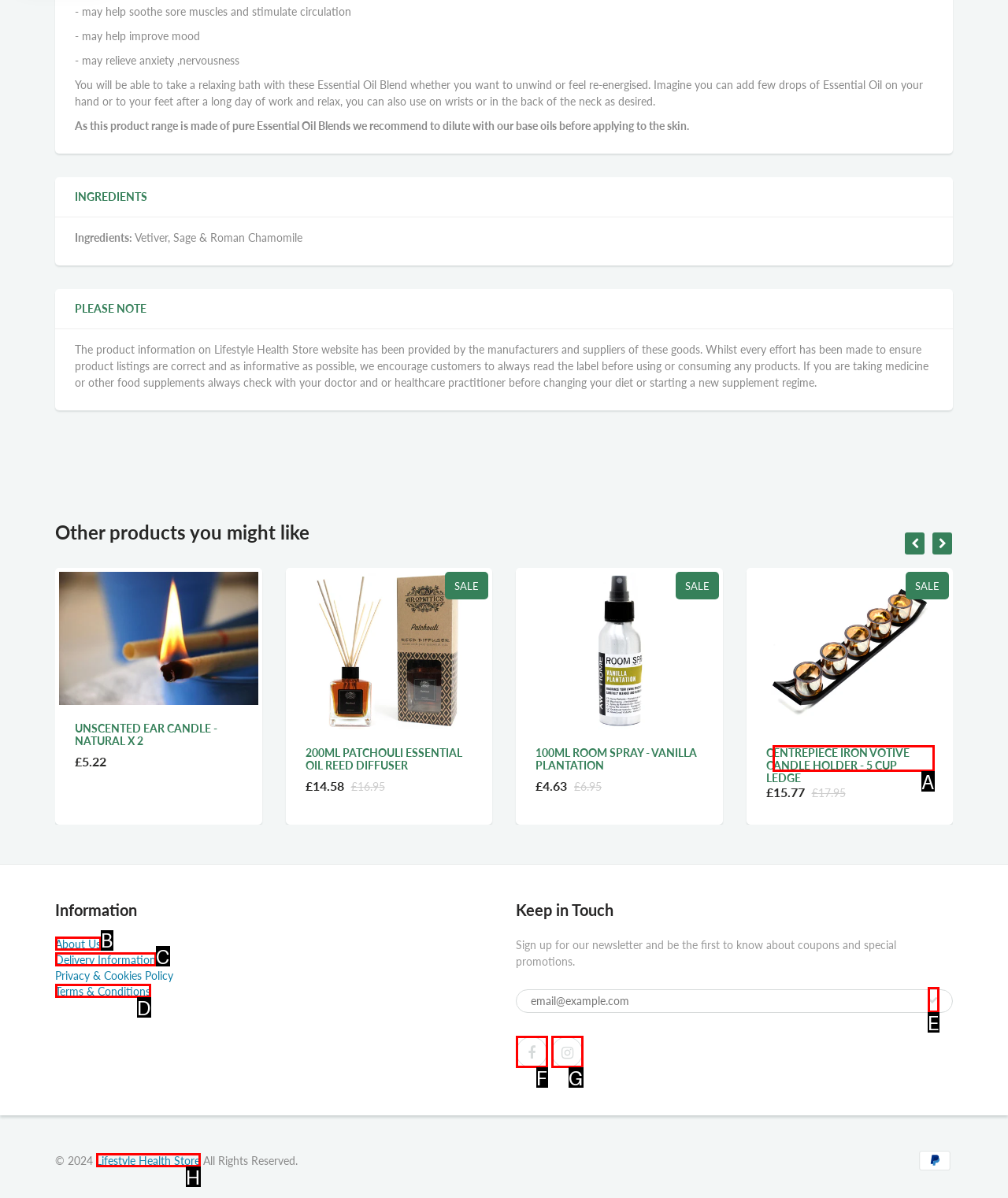Indicate the UI element to click to perform the task: Click the 'About Us' link. Reply with the letter corresponding to the chosen element.

B